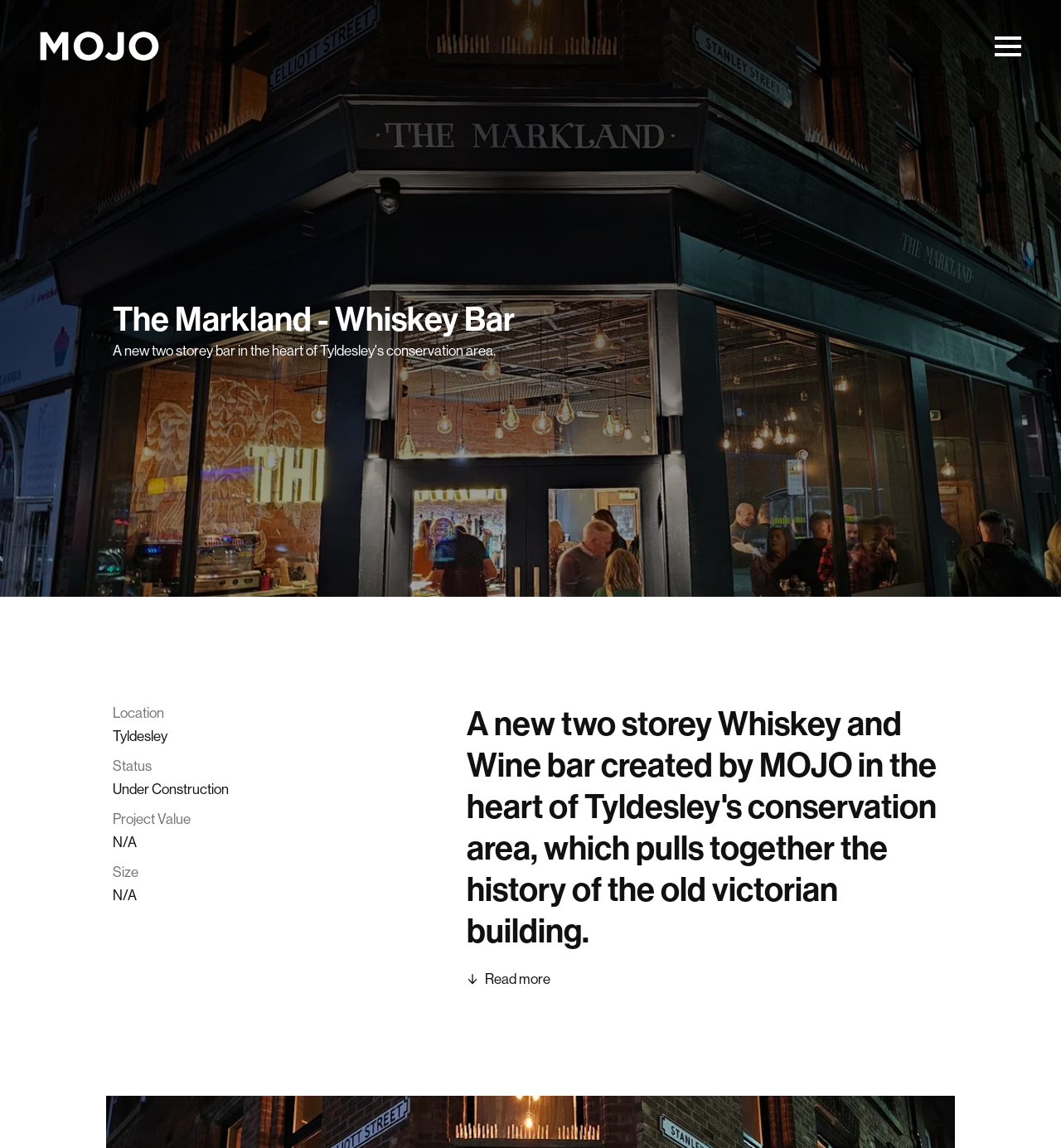What is the name of the architecture company?
Please give a detailed and elaborate answer to the question based on the image.

I found the answer by looking at the root element's text, which mentions 'MOJO Architecture'.